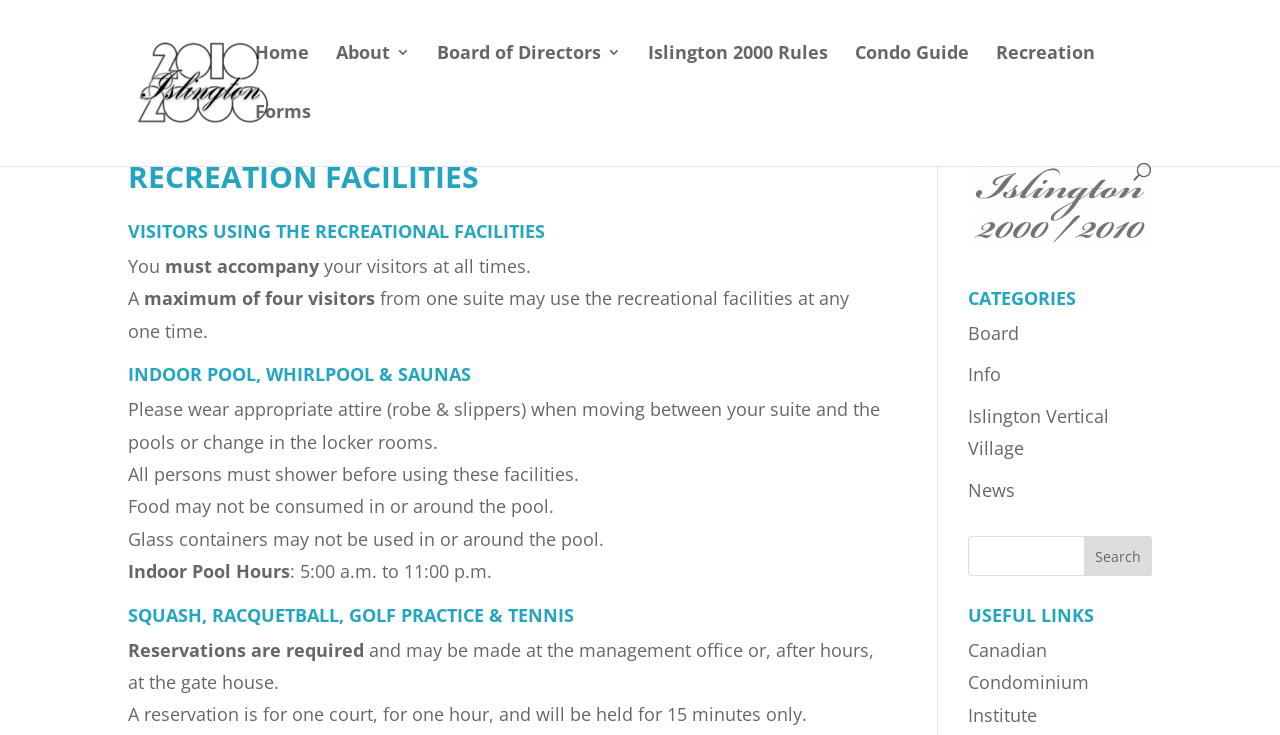What is the purpose of the 'CATEGORIES' section?
Relying on the image, give a concise answer in one word or a brief phrase.

Providing links to related information